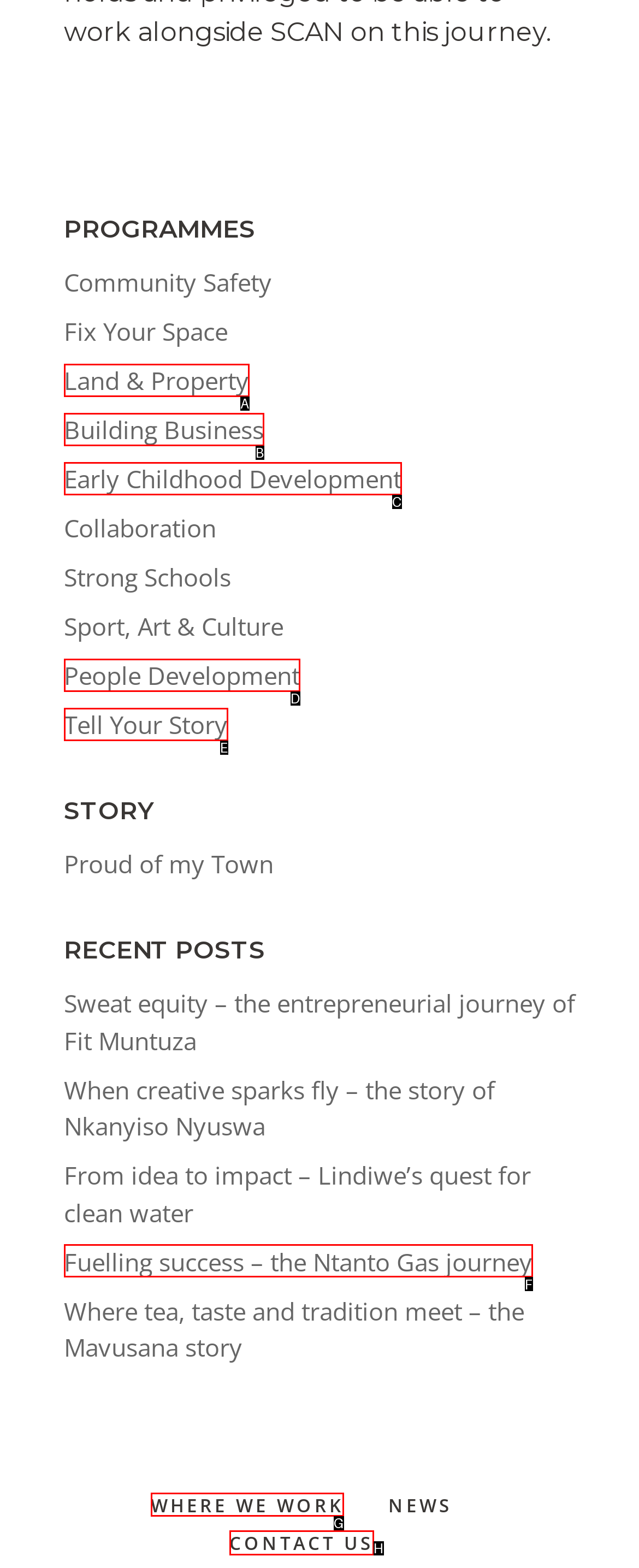Based on the choices marked in the screenshot, which letter represents the correct UI element to perform the task: Explore where we work?

G